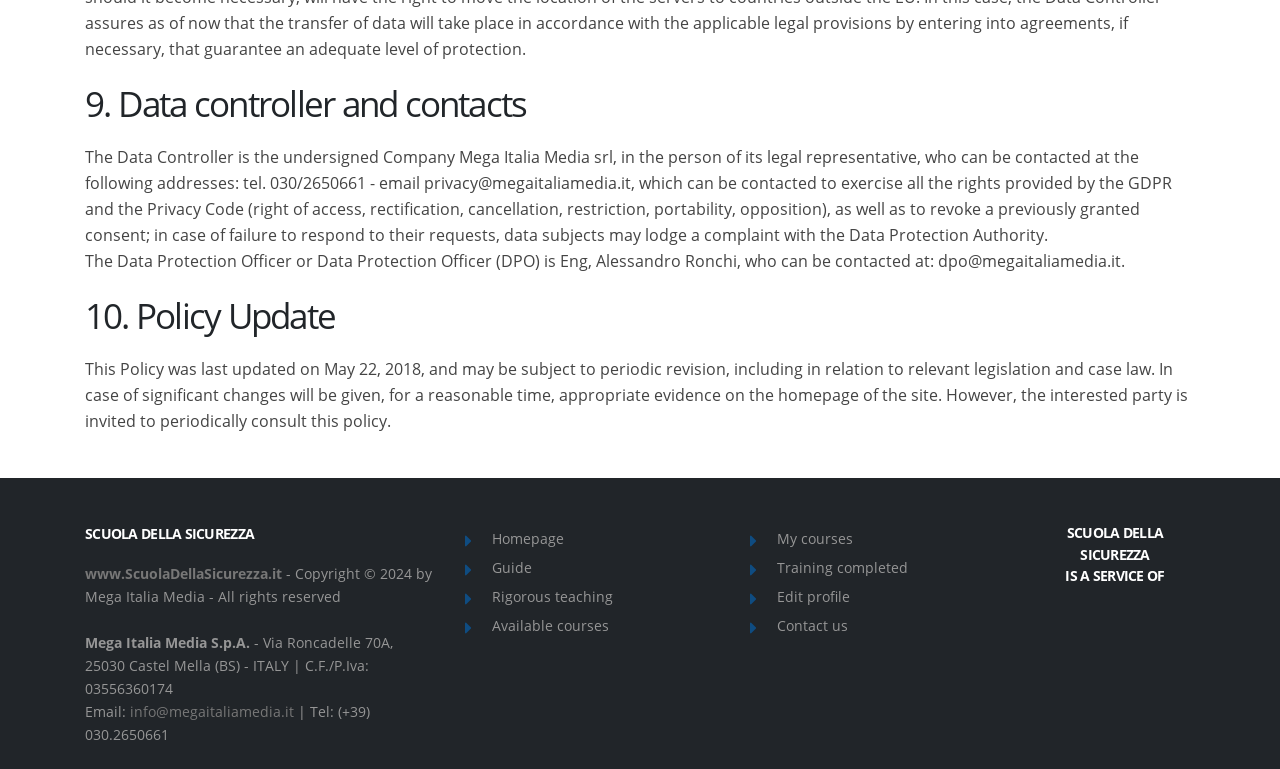Identify the bounding box coordinates of the clickable section necessary to follow the following instruction: "Go to the homepage". The coordinates should be presented as four float numbers from 0 to 1, i.e., [left, top, right, bottom].

[0.384, 0.688, 0.441, 0.713]